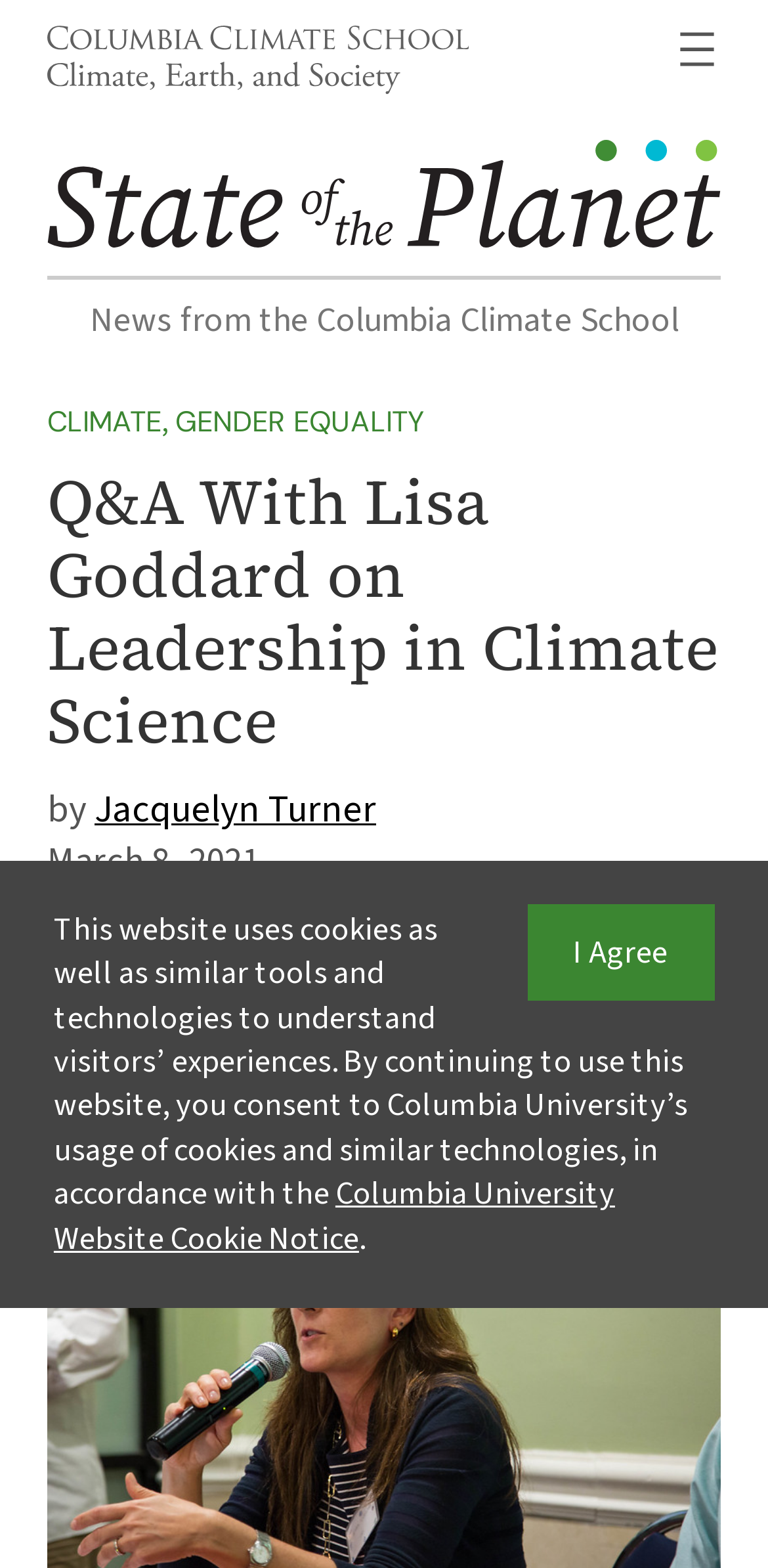Locate the bounding box coordinates of the segment that needs to be clicked to meet this instruction: "Visit the page of Jacquelyn Turner".

[0.123, 0.499, 0.49, 0.534]